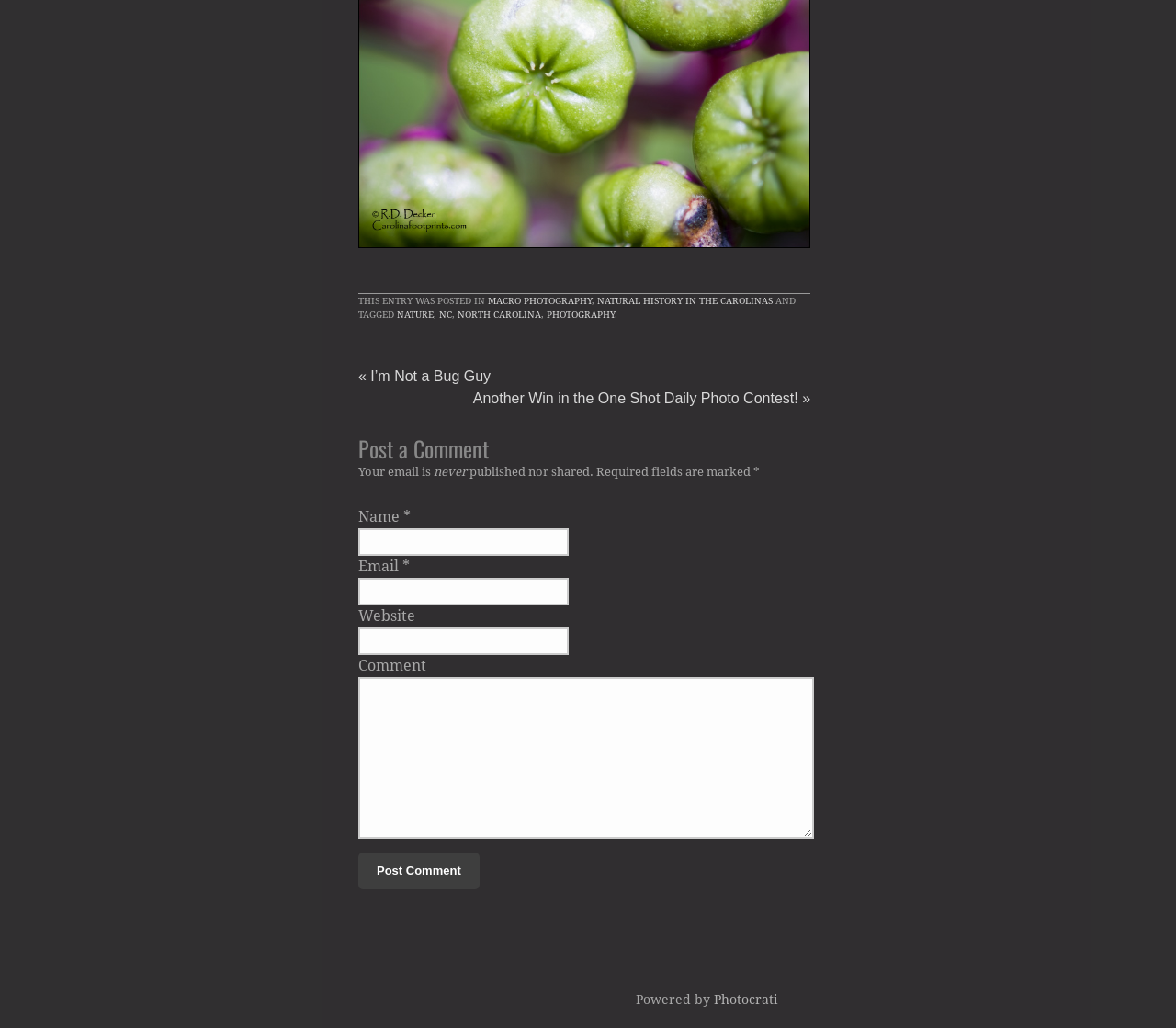Given the element description North Carolina, identify the bounding box coordinates for the UI element on the webpage screenshot. The format should be (top-left x, top-left y, bottom-right x, bottom-right y), with values between 0 and 1.

[0.389, 0.301, 0.46, 0.311]